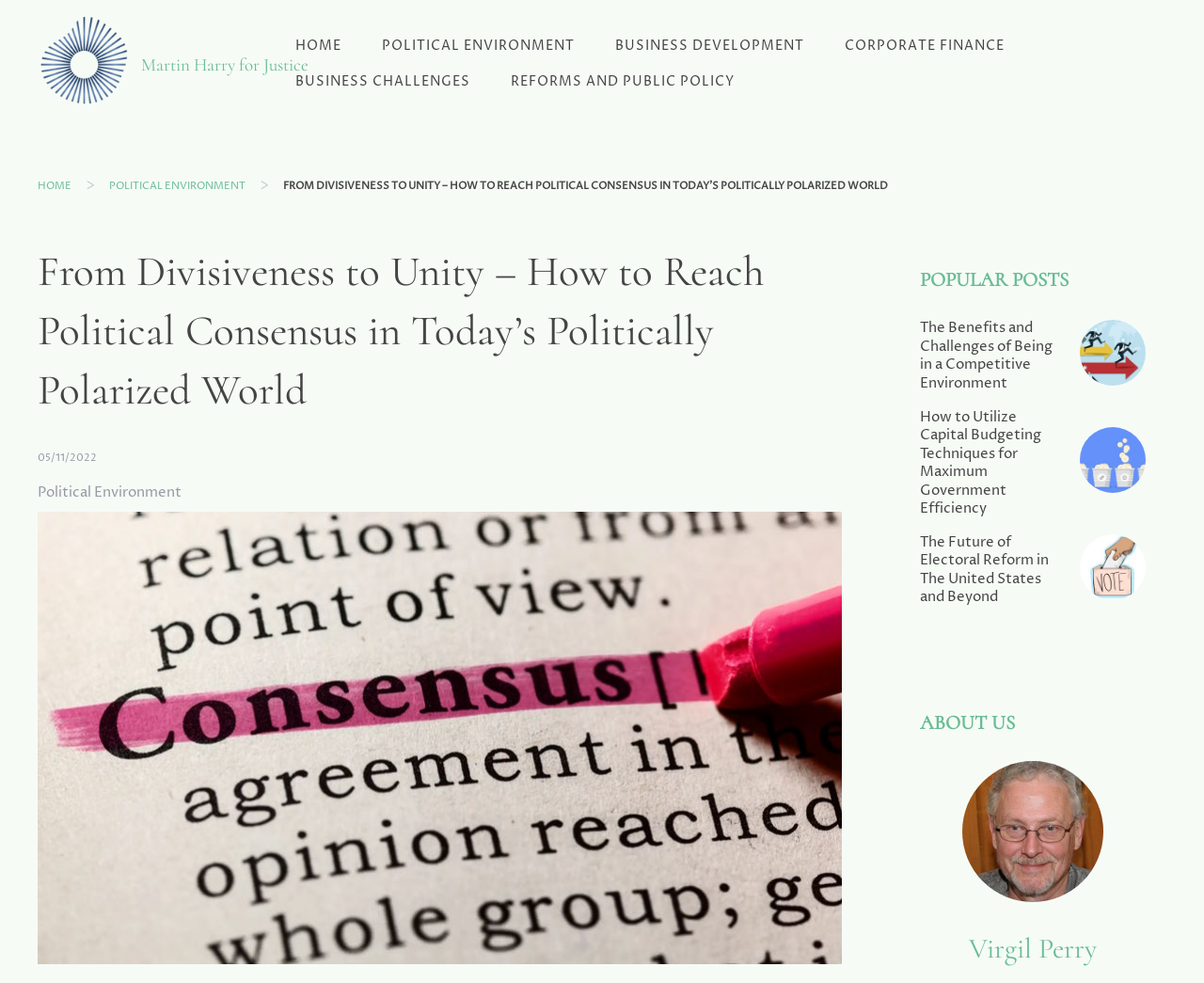Highlight the bounding box of the UI element that corresponds to this description: "parent_node: Martin Harry for Justice".

[0.031, 0.014, 0.109, 0.117]